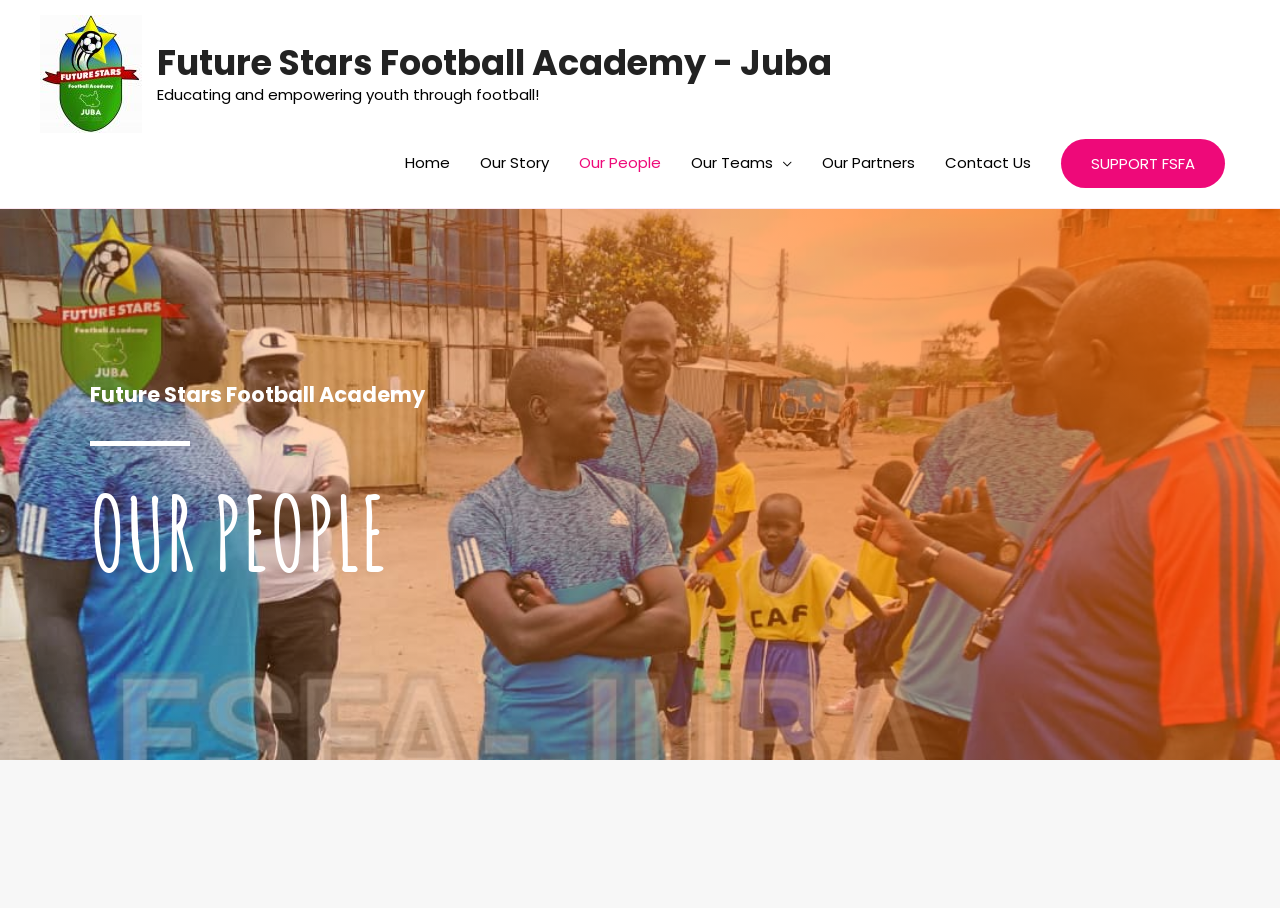Calculate the bounding box coordinates of the UI element given the description: "Home".

[0.305, 0.146, 0.363, 0.213]